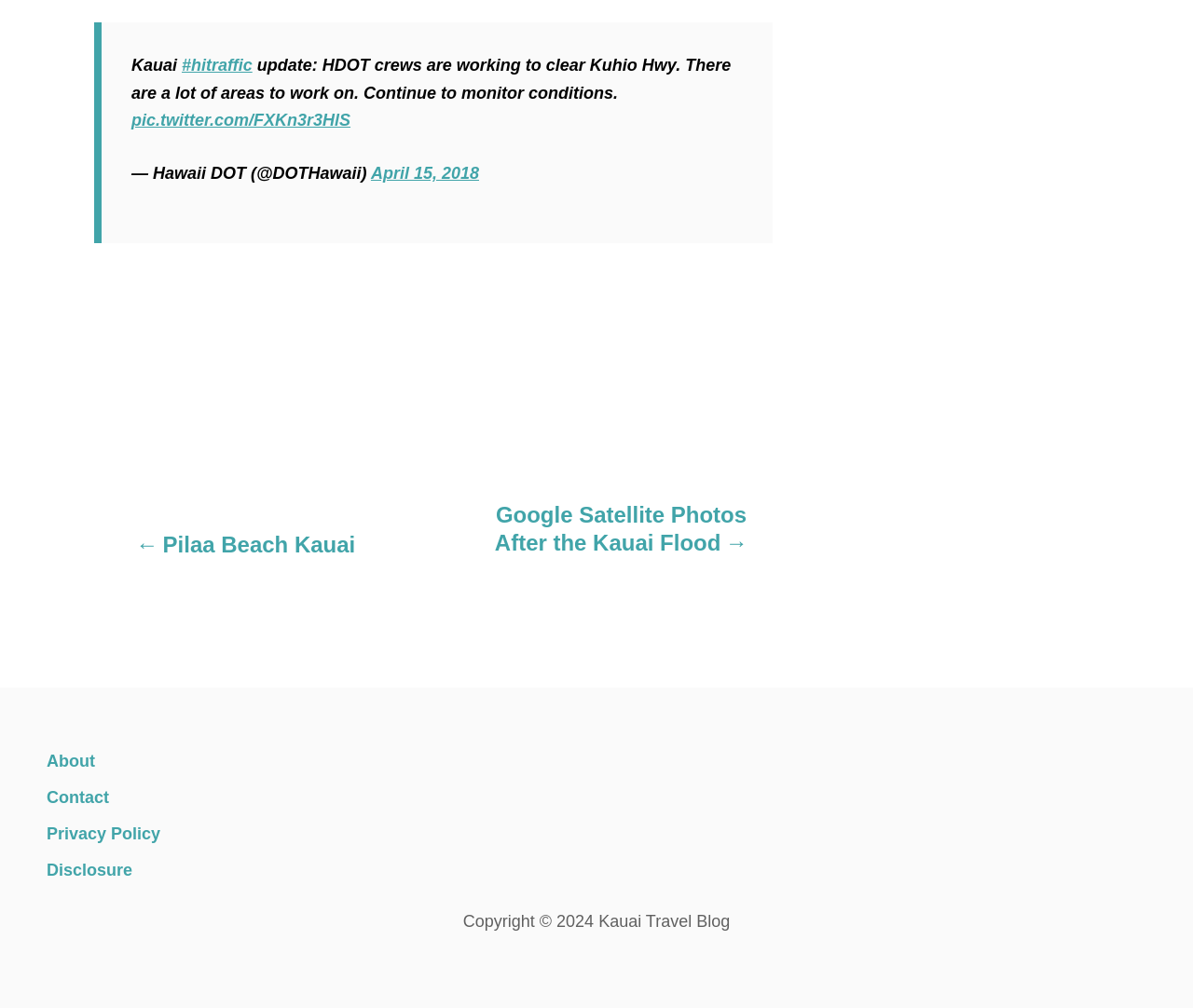Please give a succinct answer using a single word or phrase:
What is the name of the beach mentioned in the previous post?

Pilaa Beach